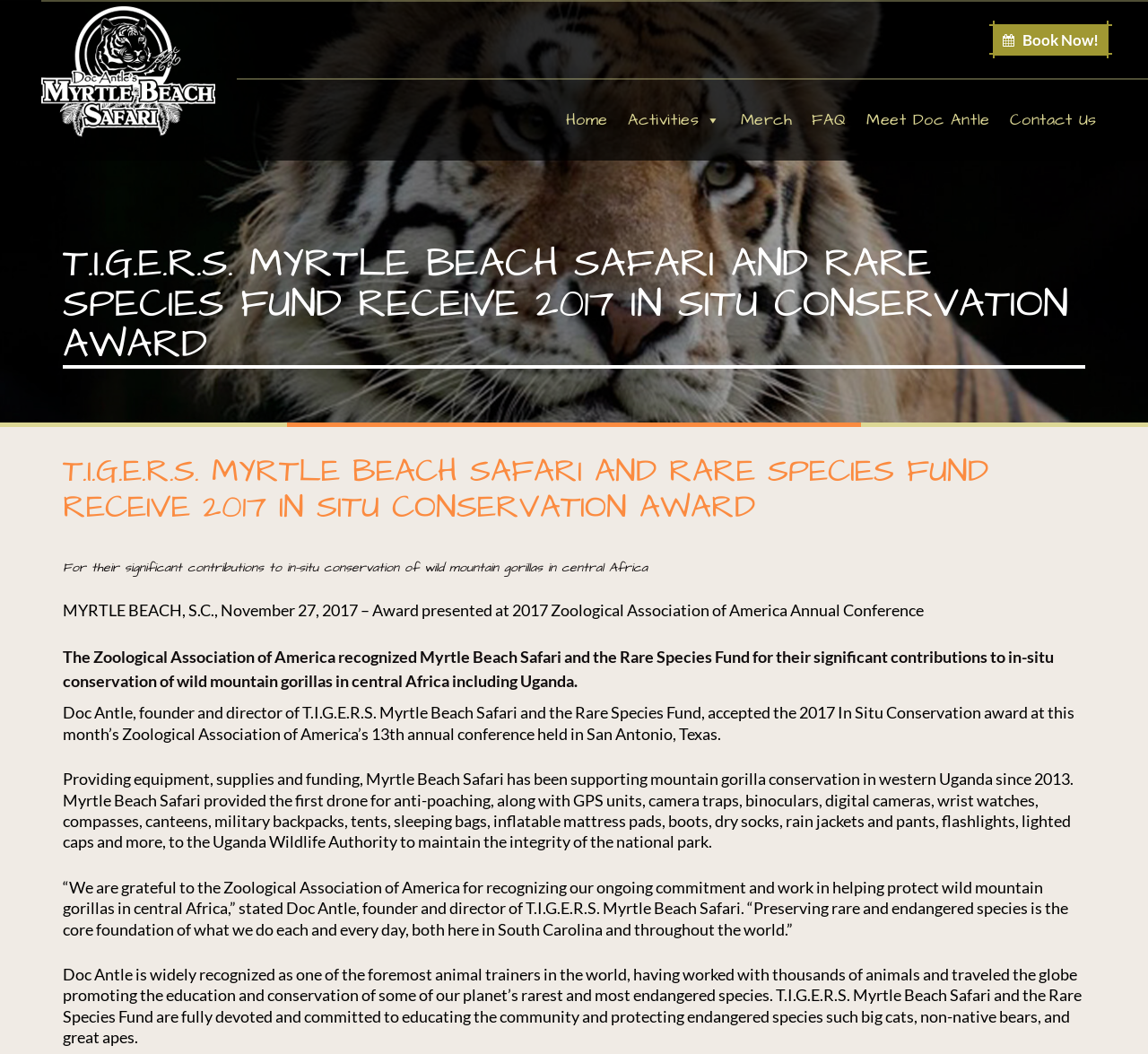Carefully examine the image and provide an in-depth answer to the question: What award did Myrtle Beach Safari receive?

I found this answer by looking at the heading 'T.I.G.E.R.S. MYRTLE BEACH SAFARI AND RARE SPECIES FUND RECEIVE 2017 IN SITU CONSERVATION AWARD' and the surrounding text, which mentions the award presented at the 2017 Zoological Association of America Annual Conference.